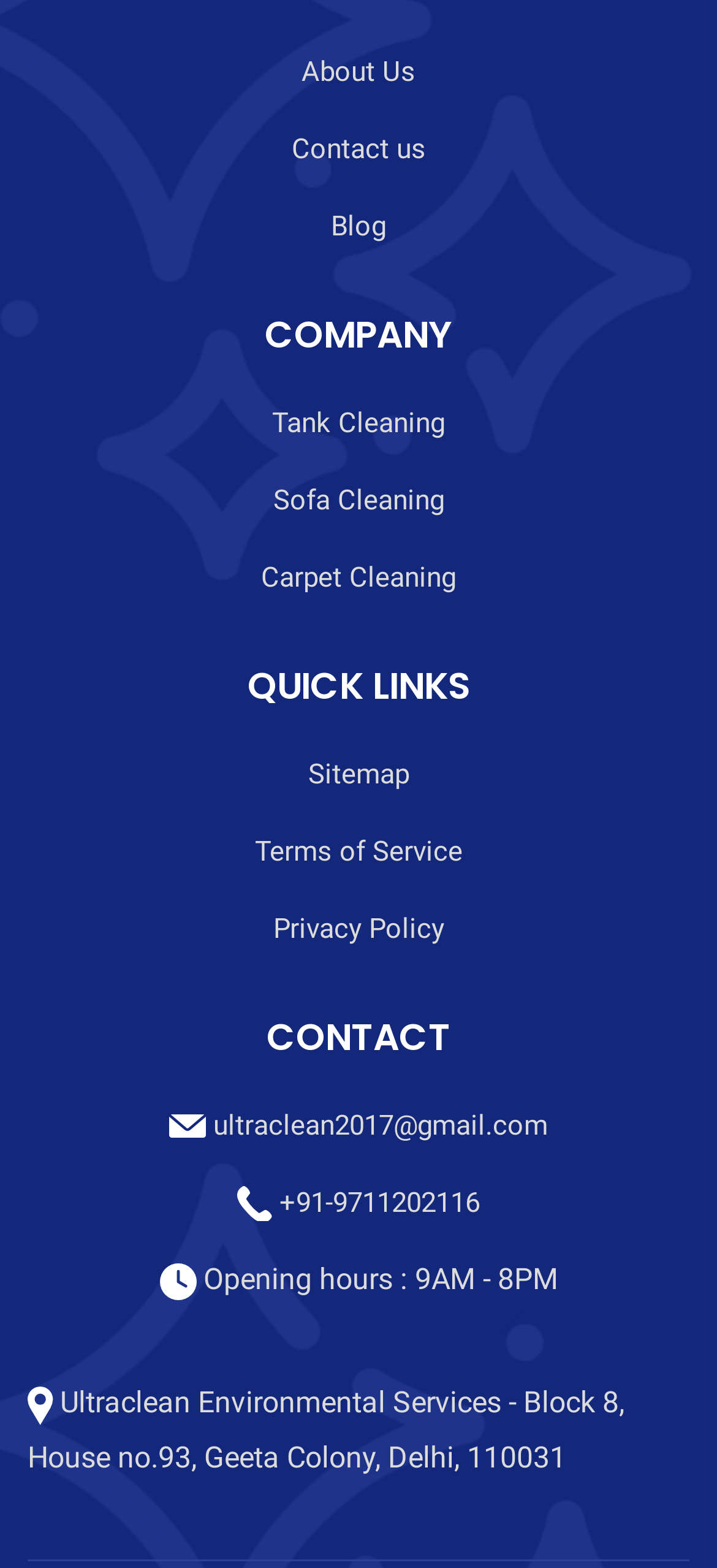Answer in one word or a short phrase: 
What are the company's operating hours?

9AM - 8PM